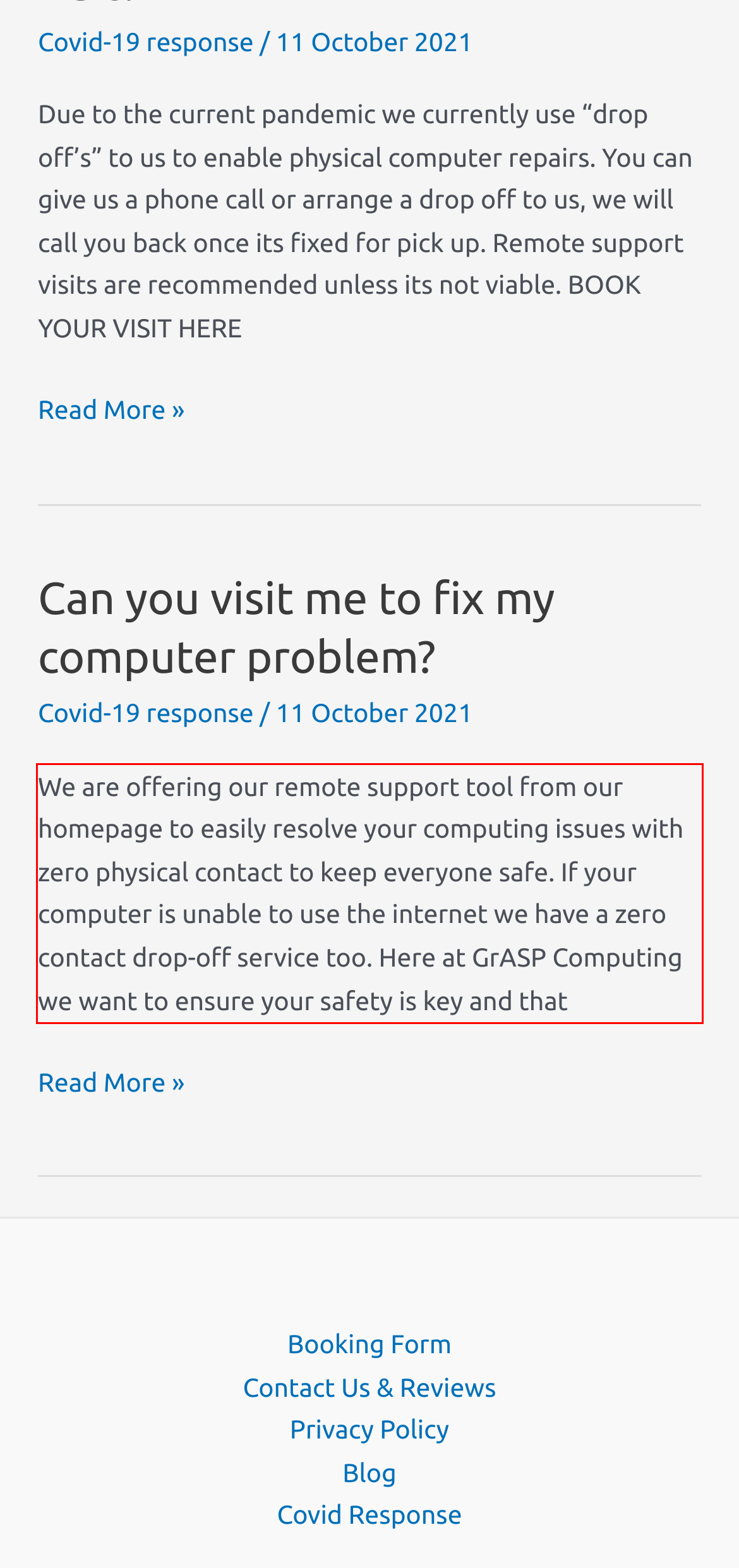Extract and provide the text found inside the red rectangle in the screenshot of the webpage.

We are offering our remote support tool from our homepage to easily resolve your computing issues with zero physical contact to keep everyone safe. If your computer is unable to use the internet we have a zero contact drop-off service too. Here at GrASP Computing we want to ensure your safety is key and that